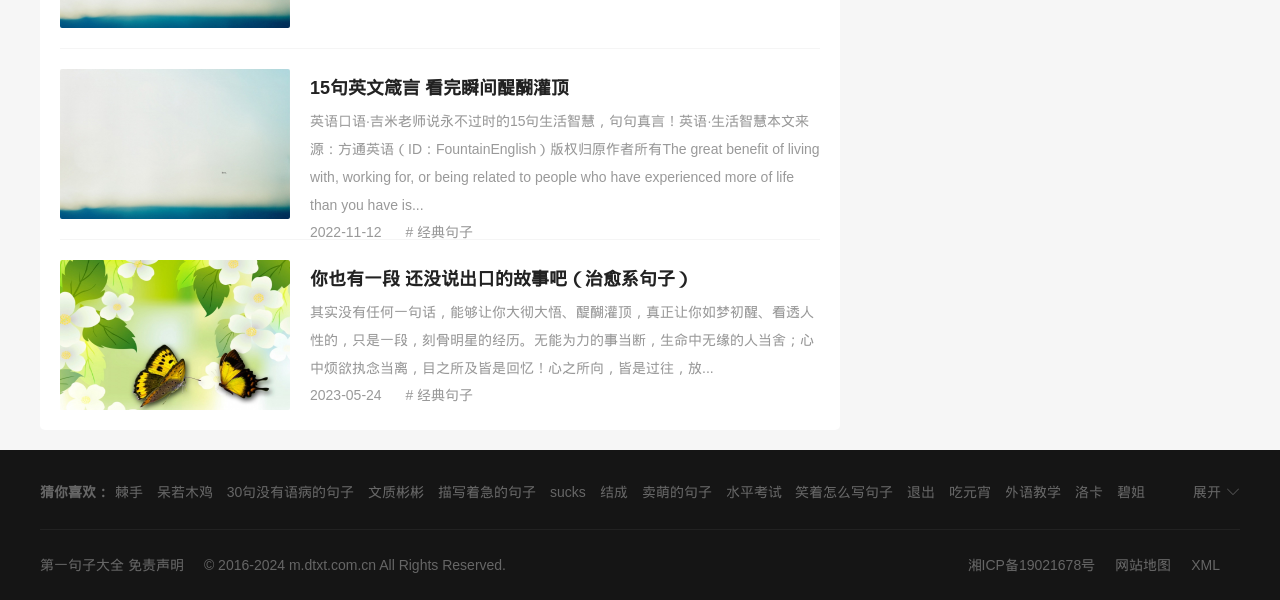Find the bounding box coordinates of the UI element according to this description: "alt="15句英文箴言 看完瞬间醍醐灌顶"".

[0.047, 0.346, 0.227, 0.37]